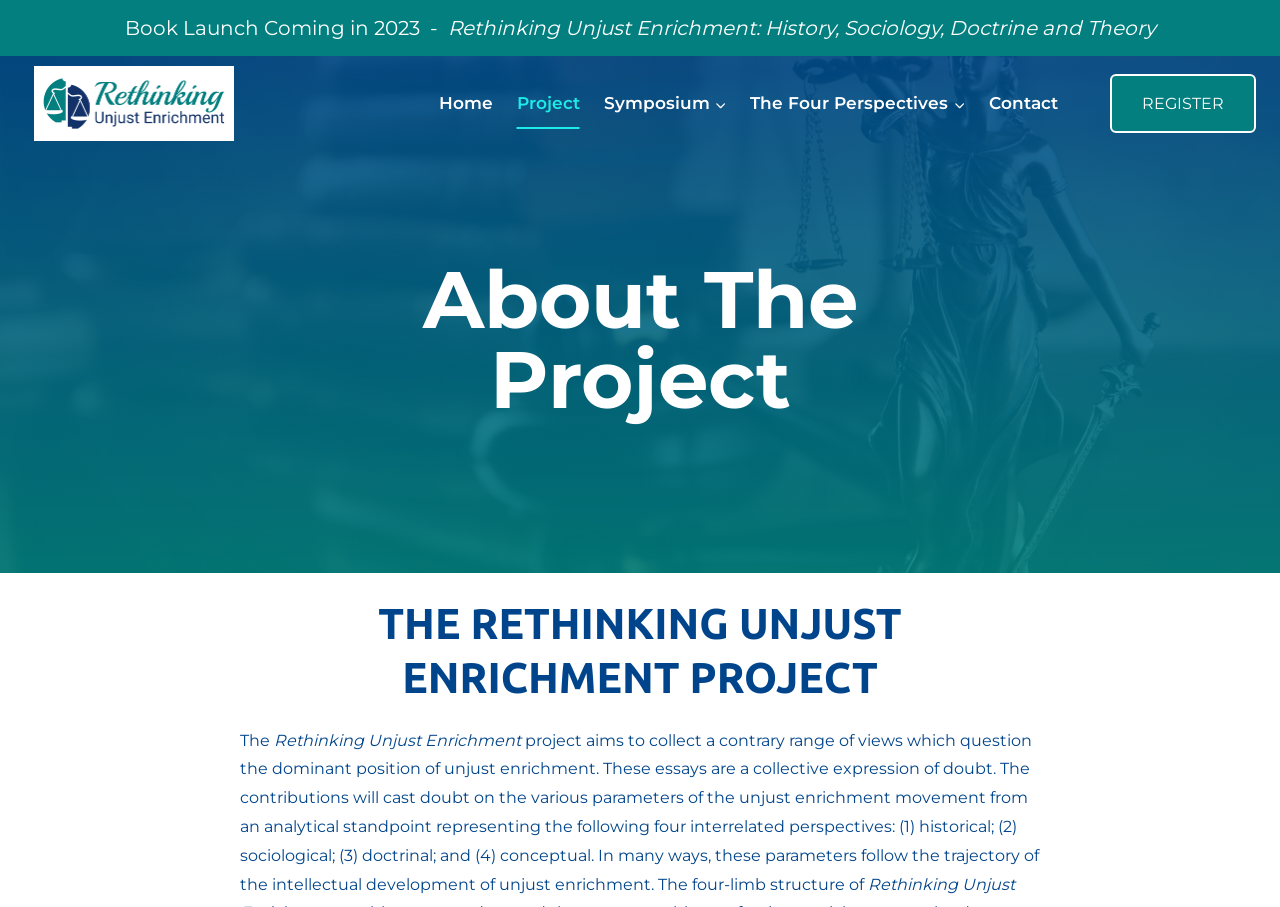Show the bounding box coordinates for the HTML element as described: "Contact".

[0.763, 0.086, 0.836, 0.142]